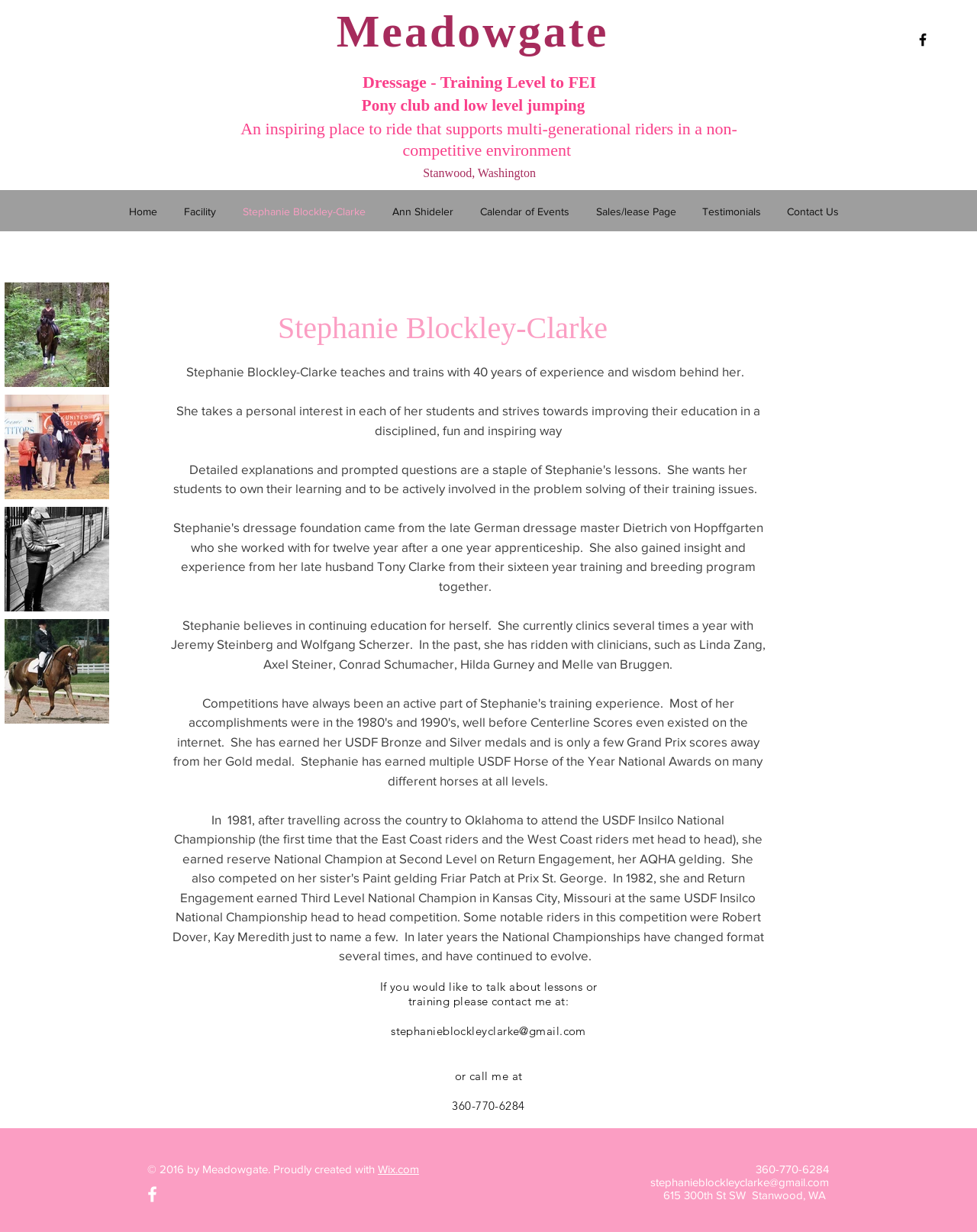Provide the bounding box coordinates for the UI element described in this sentence: "Meadowgate". The coordinates should be four float values between 0 and 1, i.e., [left, top, right, bottom].

[0.344, 0.005, 0.637, 0.046]